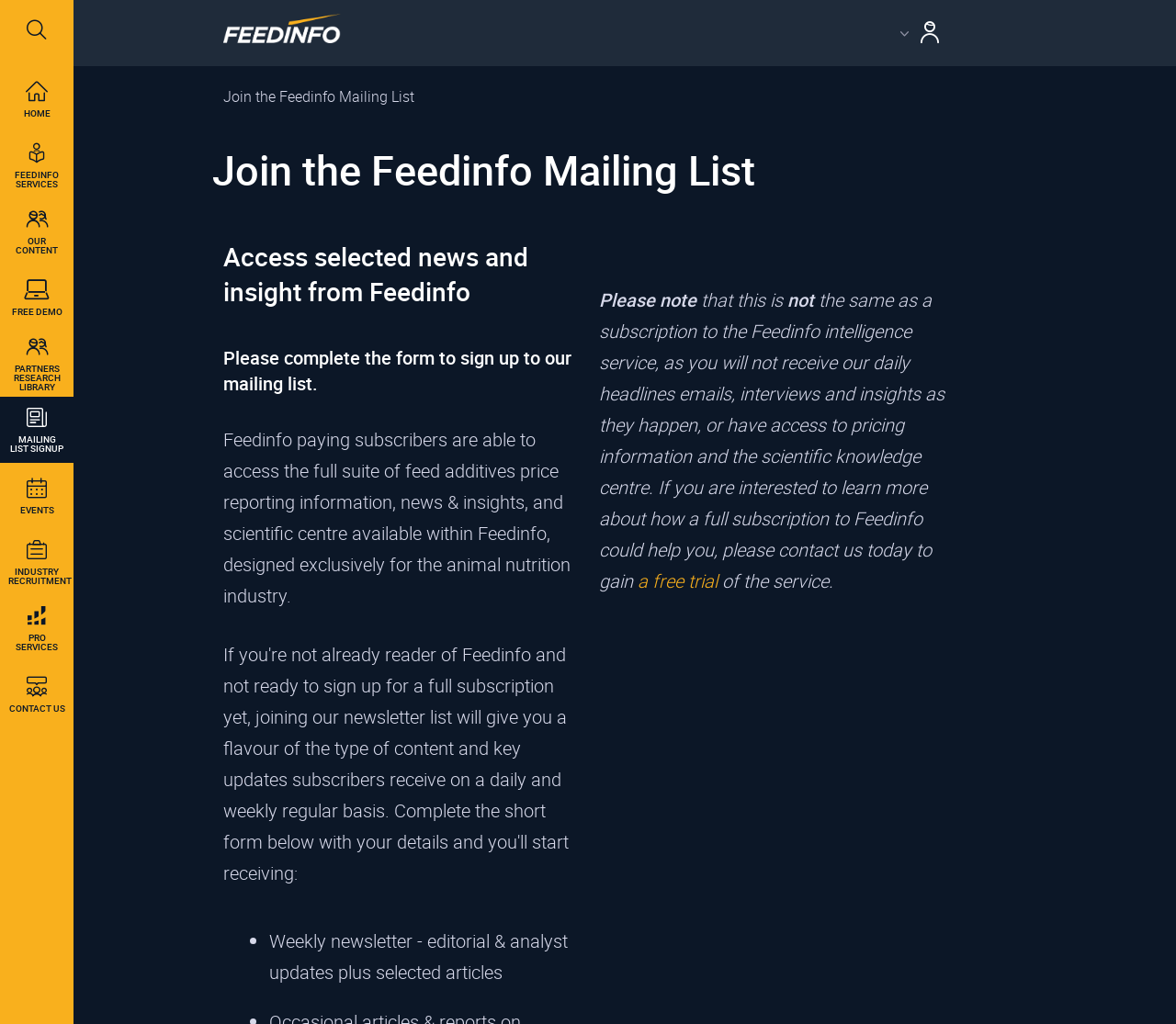Using the elements shown in the image, answer the question comprehensively: What is the logo of Feedinfo?

The logo of Feedinfo is an image, which is displayed at the top left corner of the webpage, as indicated by the image element with the URL '/media/zjvp1sqm/feedindo-logo-final.png'.